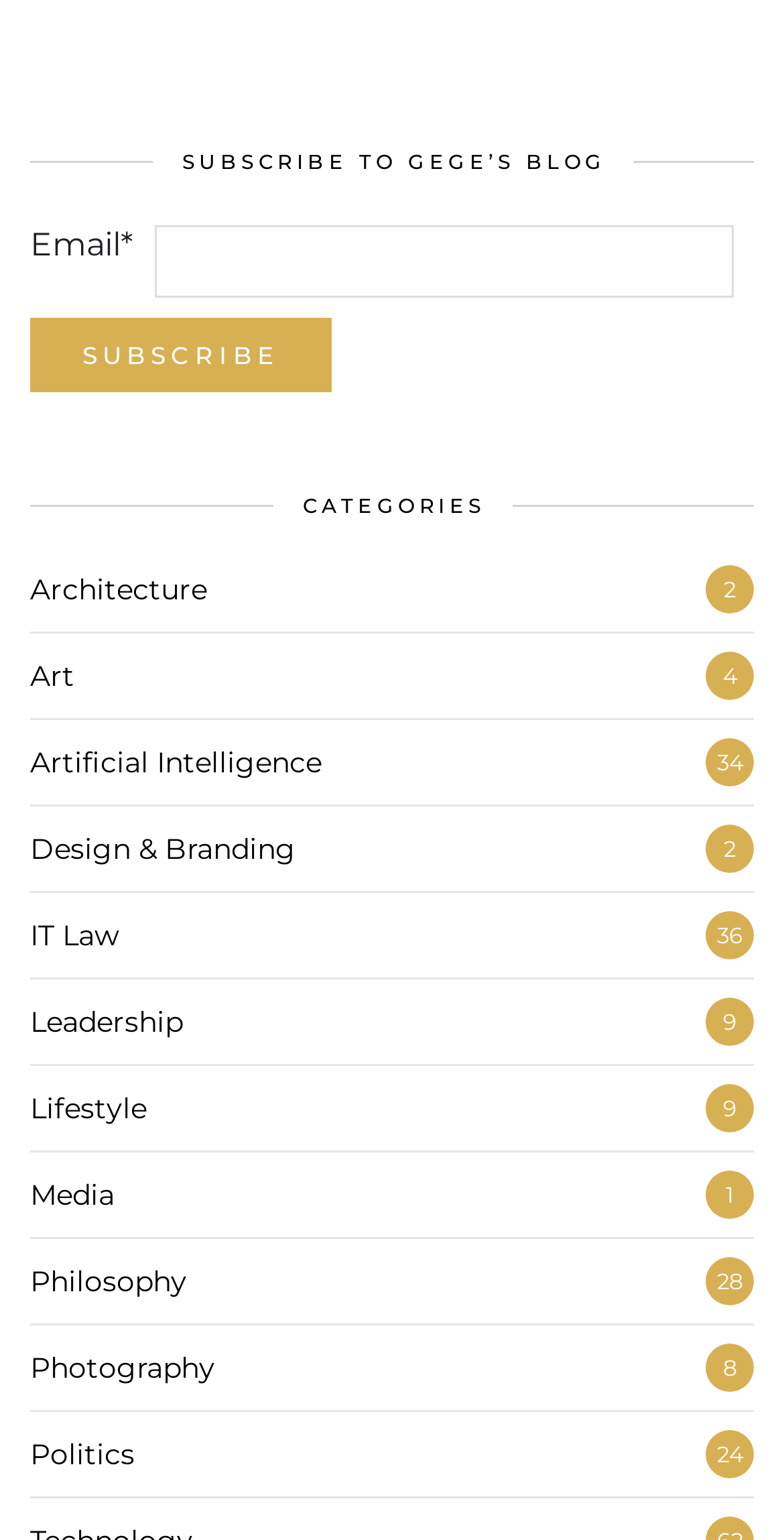Using the description "parent_node: Email* name="submit" value="Subscribe"", predict the bounding box of the relevant HTML element.

[0.038, 0.206, 0.423, 0.255]